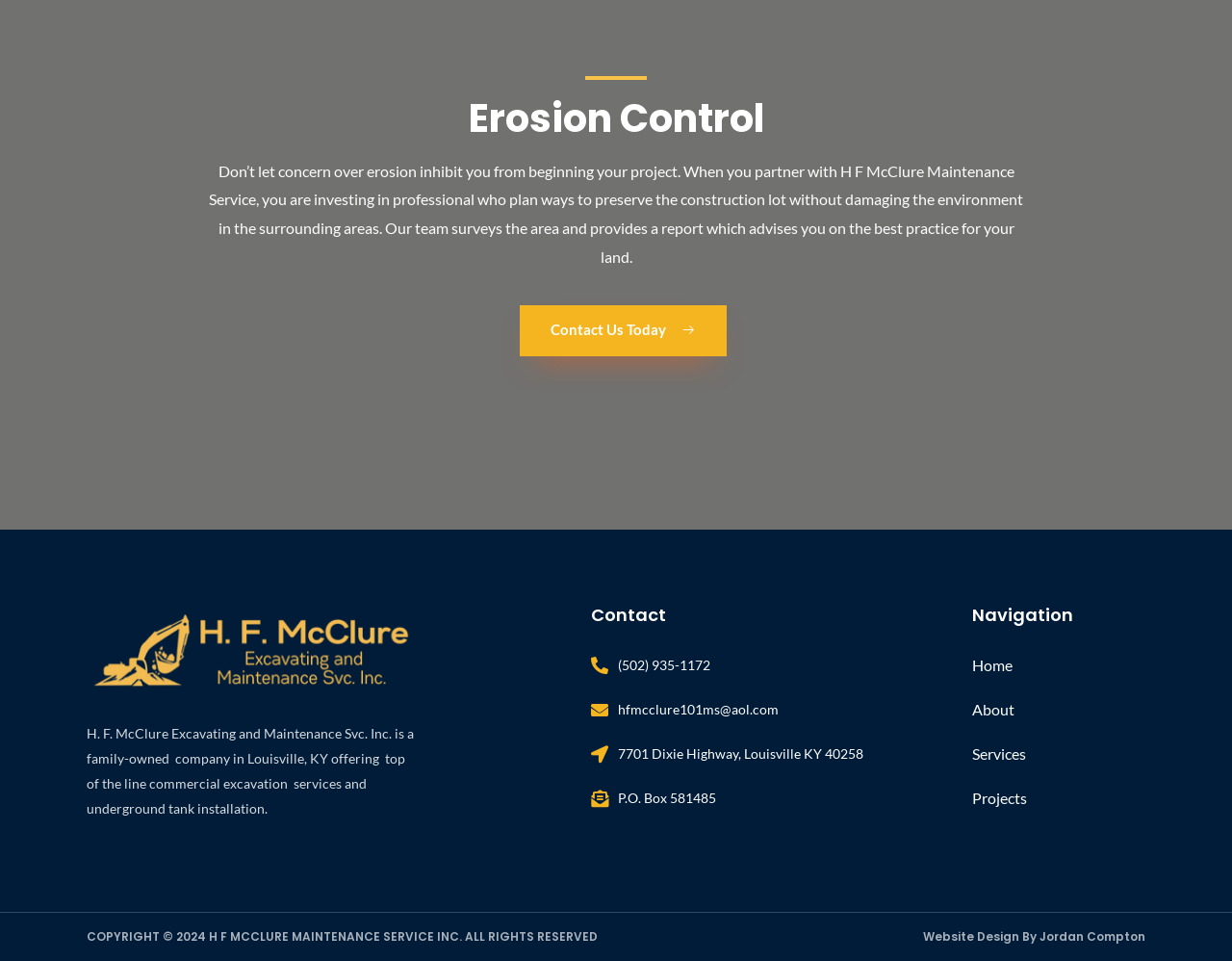Identify the bounding box coordinates for the UI element described by the following text: "hfmcclure101ms@aol.com". Provide the coordinates as four float numbers between 0 and 1, in the format [left, top, right, bottom].

[0.48, 0.726, 0.719, 0.752]